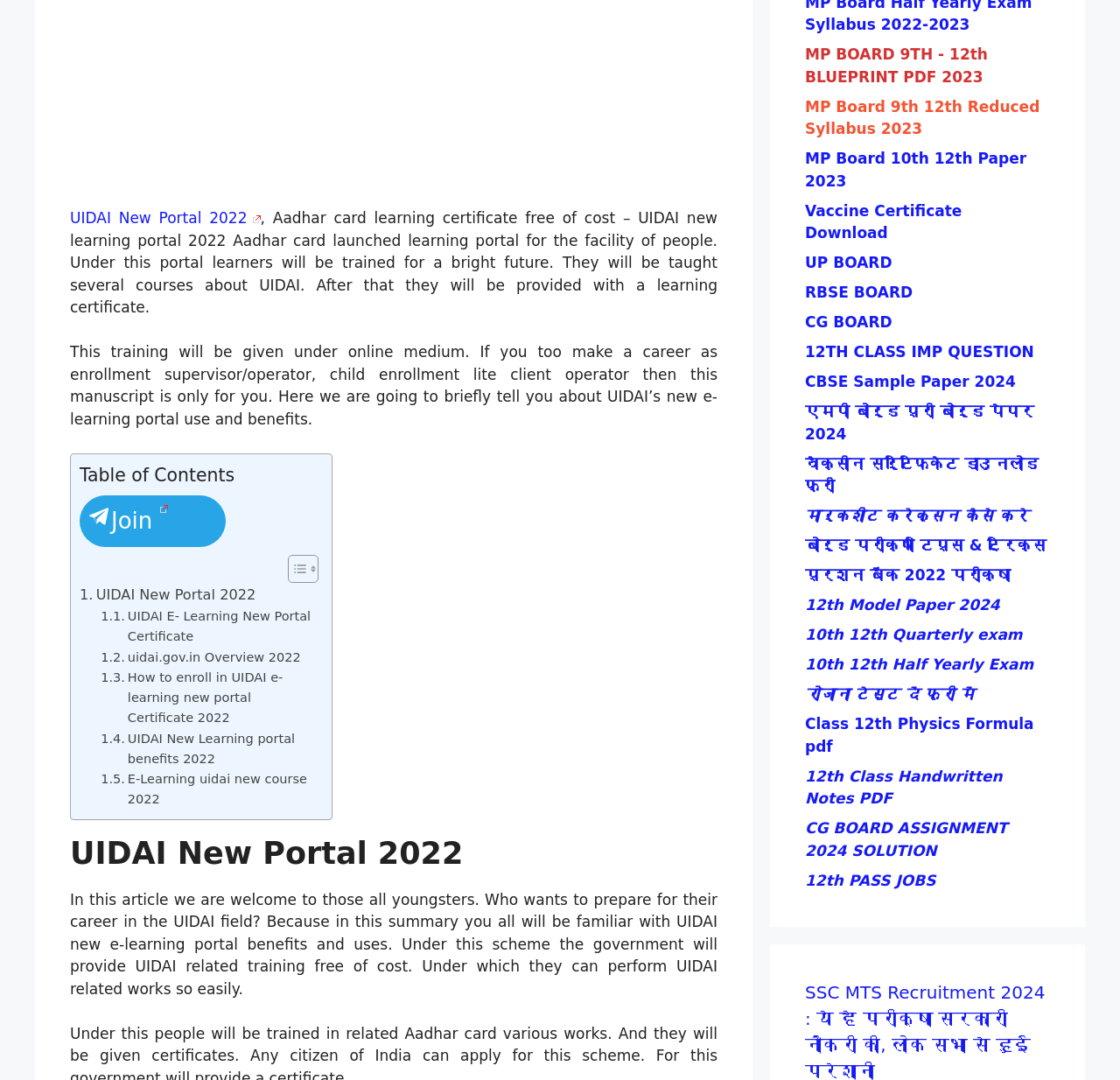From the webpage screenshot, predict the bounding box coordinates (top-left x, top-left y, bottom-right x, bottom-right y) for the UI element described here: Join

[0.071, 0.459, 0.202, 0.507]